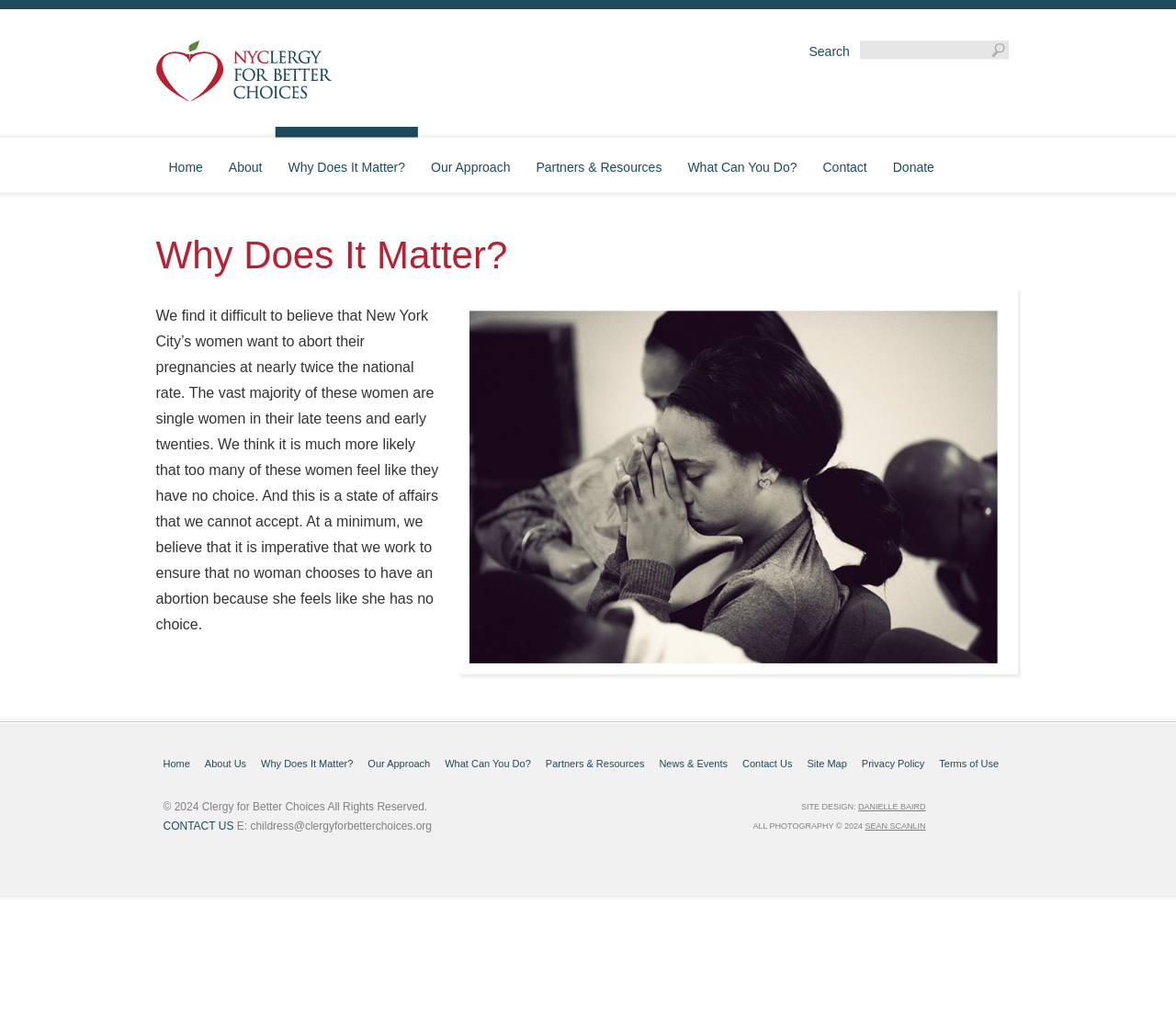Please determine the bounding box coordinates of the section I need to click to accomplish this instruction: "Contact Us".

[0.139, 0.796, 0.199, 0.808]